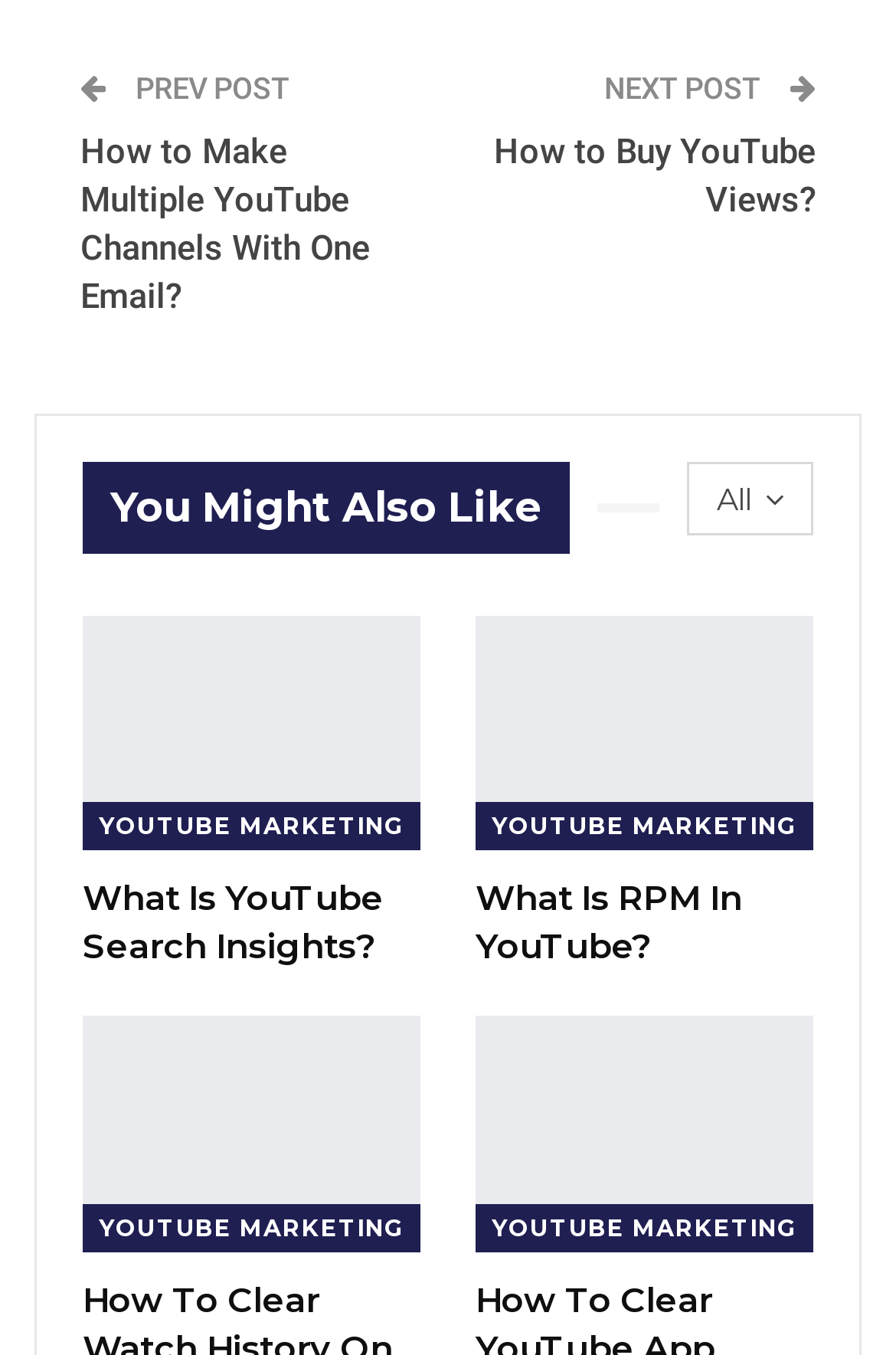Respond to the question below with a single word or phrase:
What is the position of the 'NEXT POST' button?

Top right